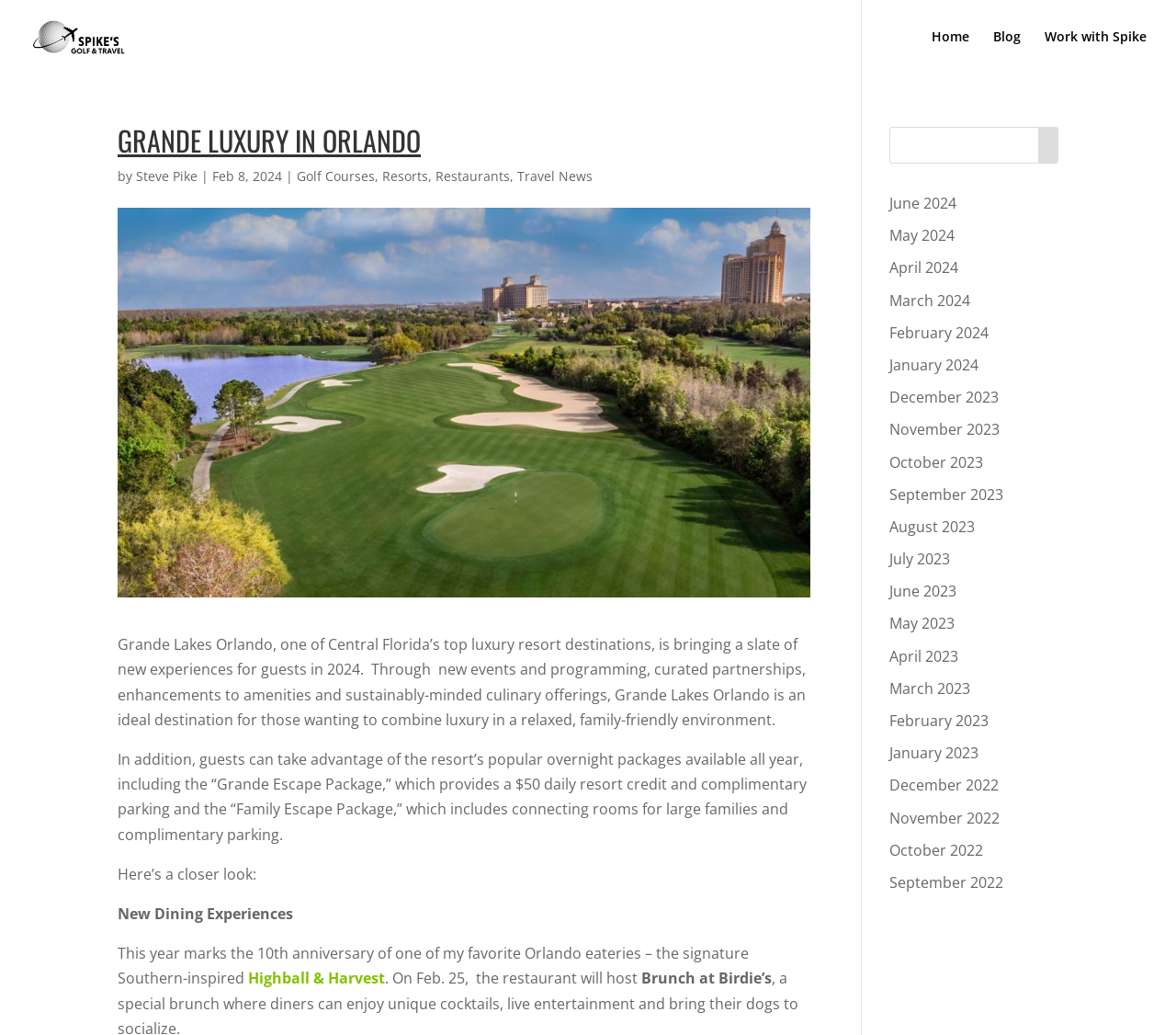Using floating point numbers between 0 and 1, provide the bounding box coordinates in the format (top-left x, top-left y, bottom-right x, bottom-right y). Locate the UI element described here: March 2024

[0.756, 0.28, 0.825, 0.3]